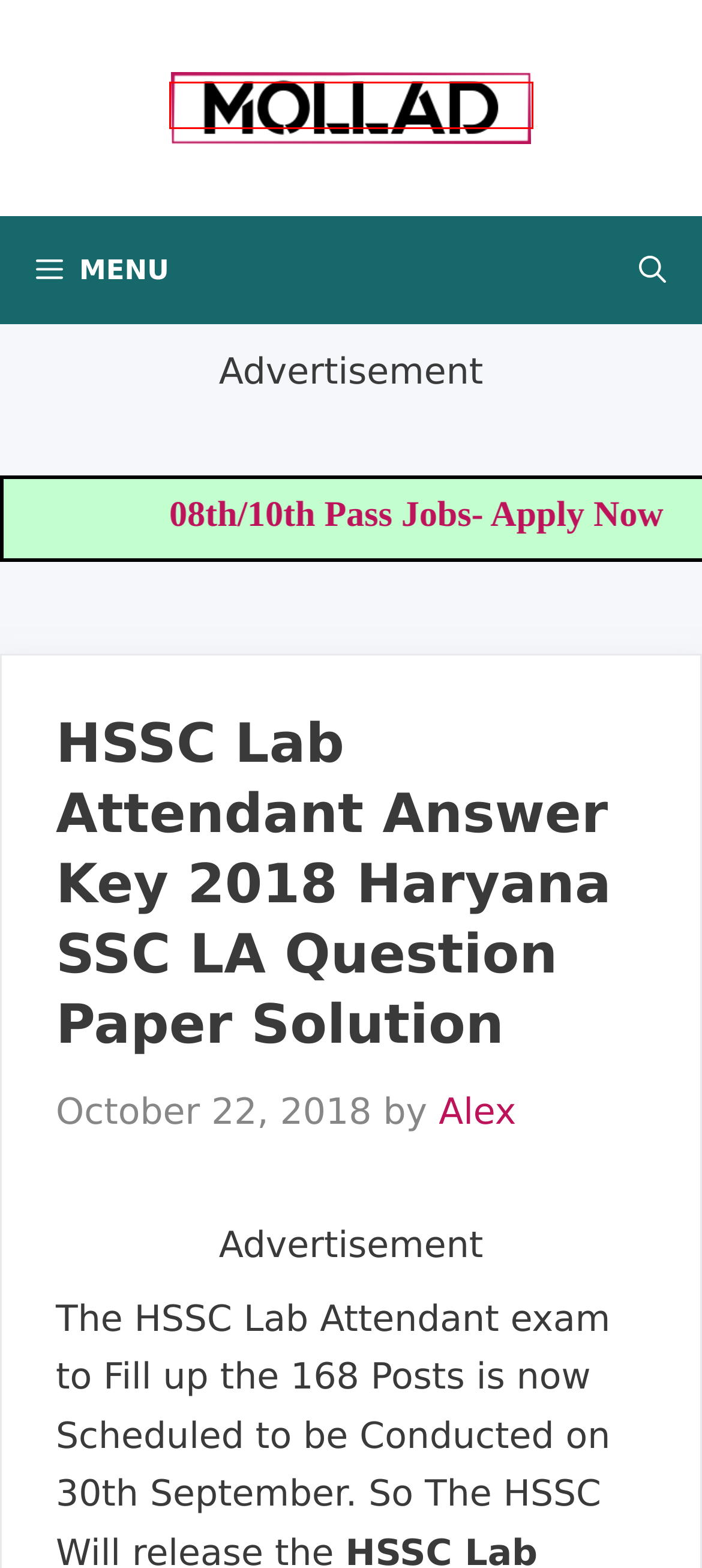You are looking at a screenshot of a webpage with a red bounding box around an element. Determine the best matching webpage description for the new webpage resulting from clicking the element in the red bounding box. Here are the descriptions:
A. Contact us – Mollad
B. Alex – Mollad
C. Mollad
D. Disclaimer – Mollad
E. About us – Mollad
F. Today’s Hindustan Times Epaper pdf Get – Check daily Hindustan Times epaper – Mollad
G. 08th/10th/12th Pass – Mollad
H. Haryana – Mollad

C